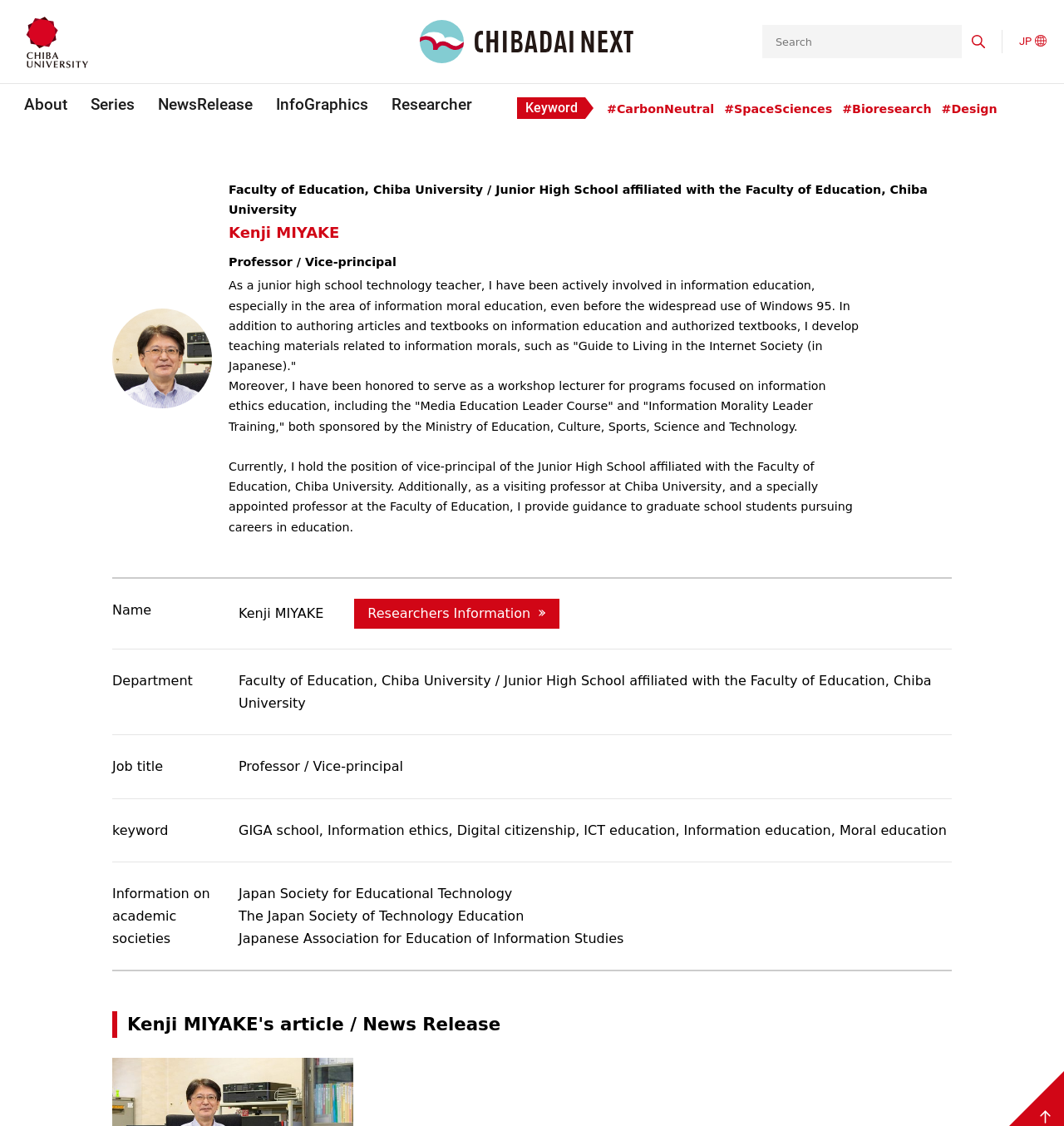Respond with a single word or short phrase to the following question: 
What is the research area of Kenji MIYAKE?

Information ethics